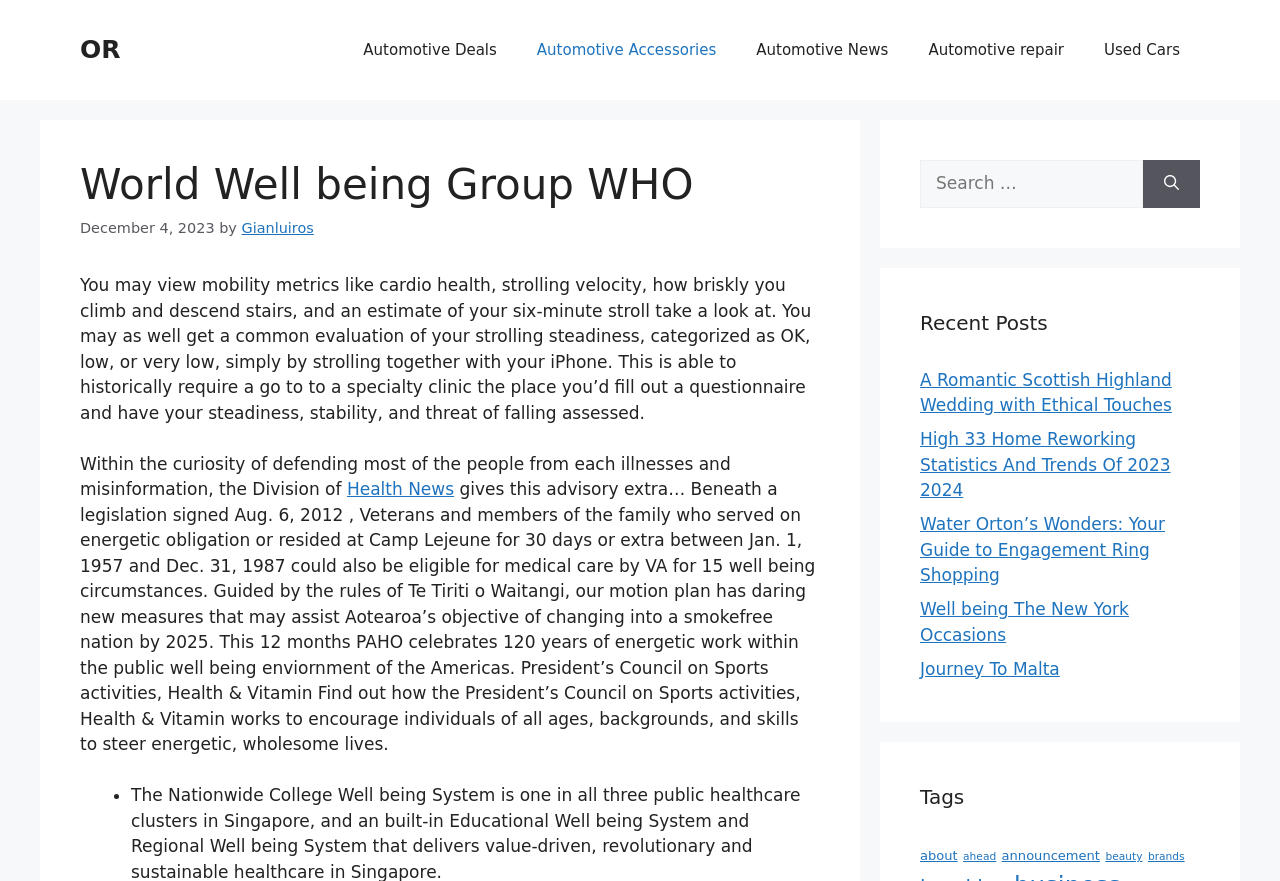What is the text next to the 'OR' link in the banner?
Give a single word or phrase answer based on the content of the image.

Site